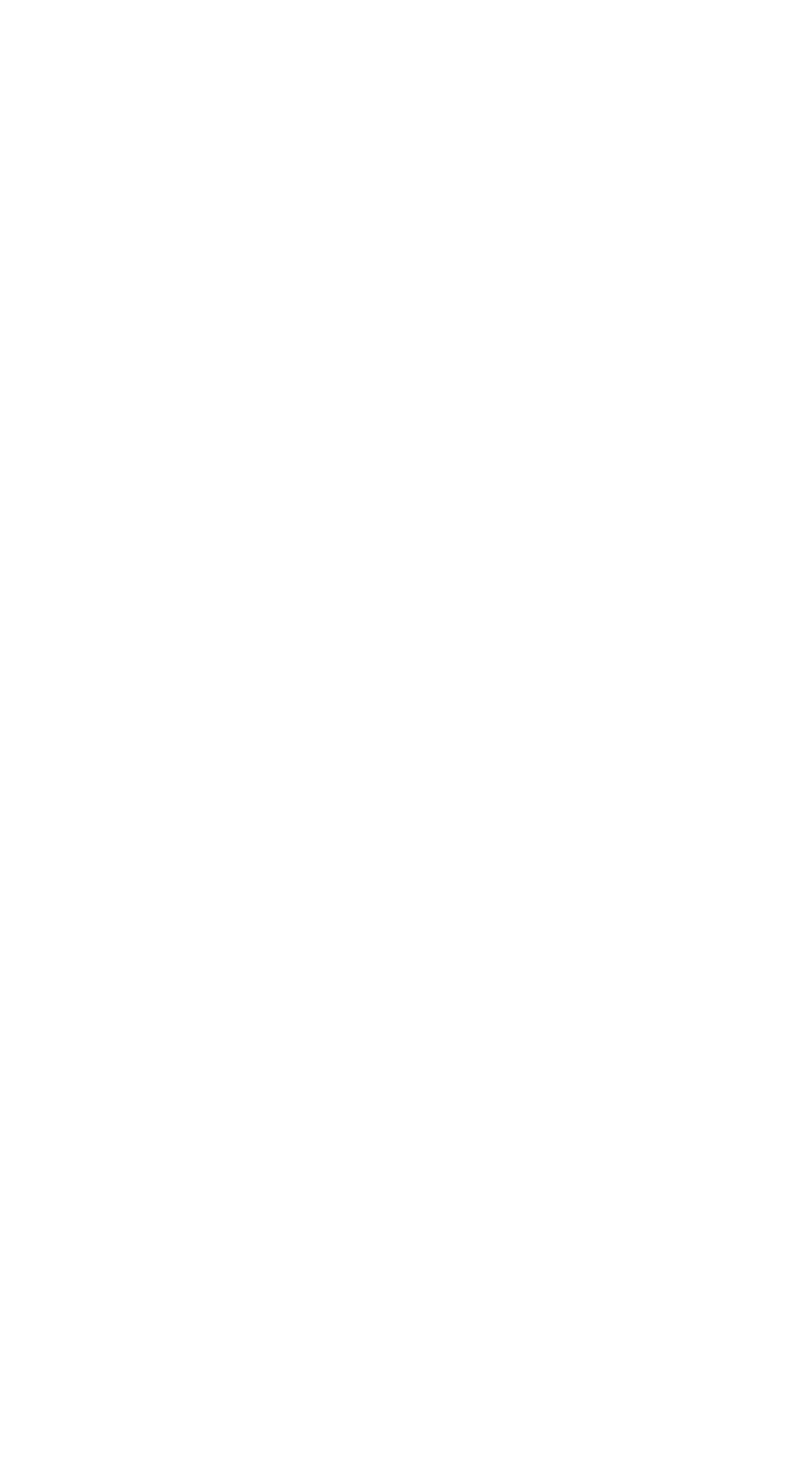Please determine the bounding box coordinates of the area that needs to be clicked to complete this task: 'learn about new company formation services'. The coordinates must be four float numbers between 0 and 1, formatted as [left, top, right, bottom].

[0.038, 0.692, 0.962, 0.717]